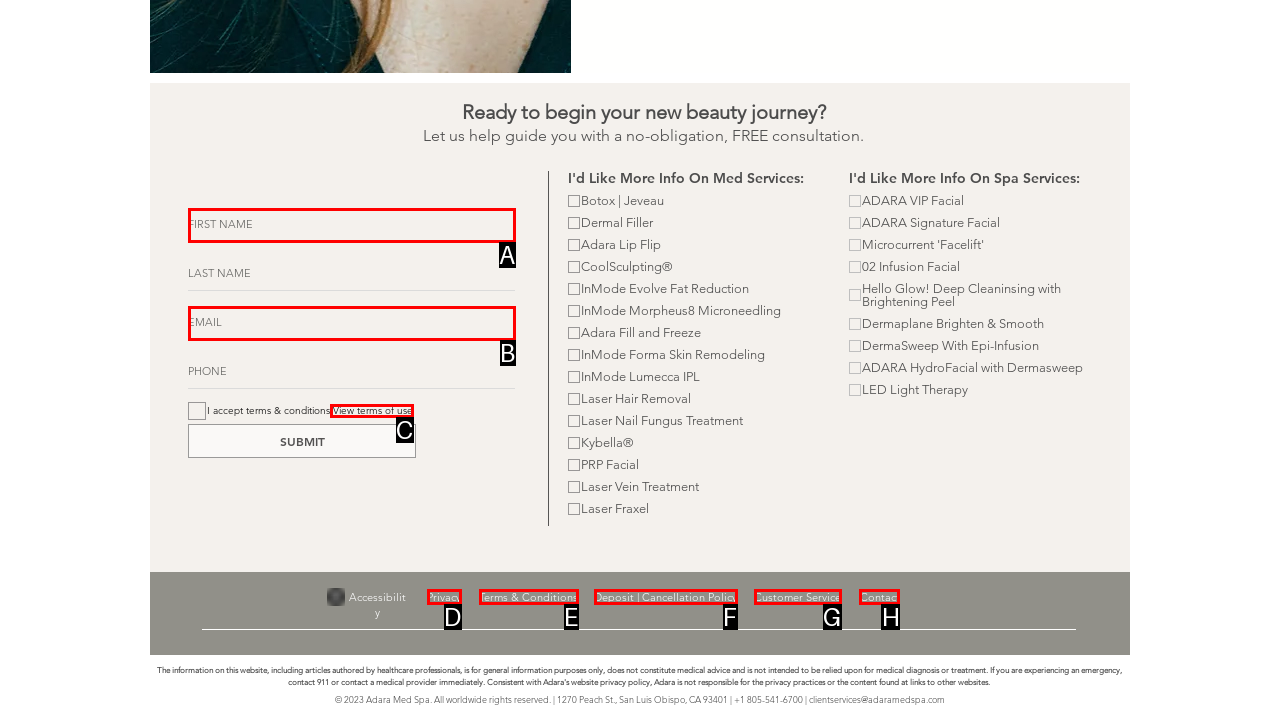Choose the HTML element that best fits the given description: Deposit | Cancellation Policy. Answer by stating the letter of the option.

F